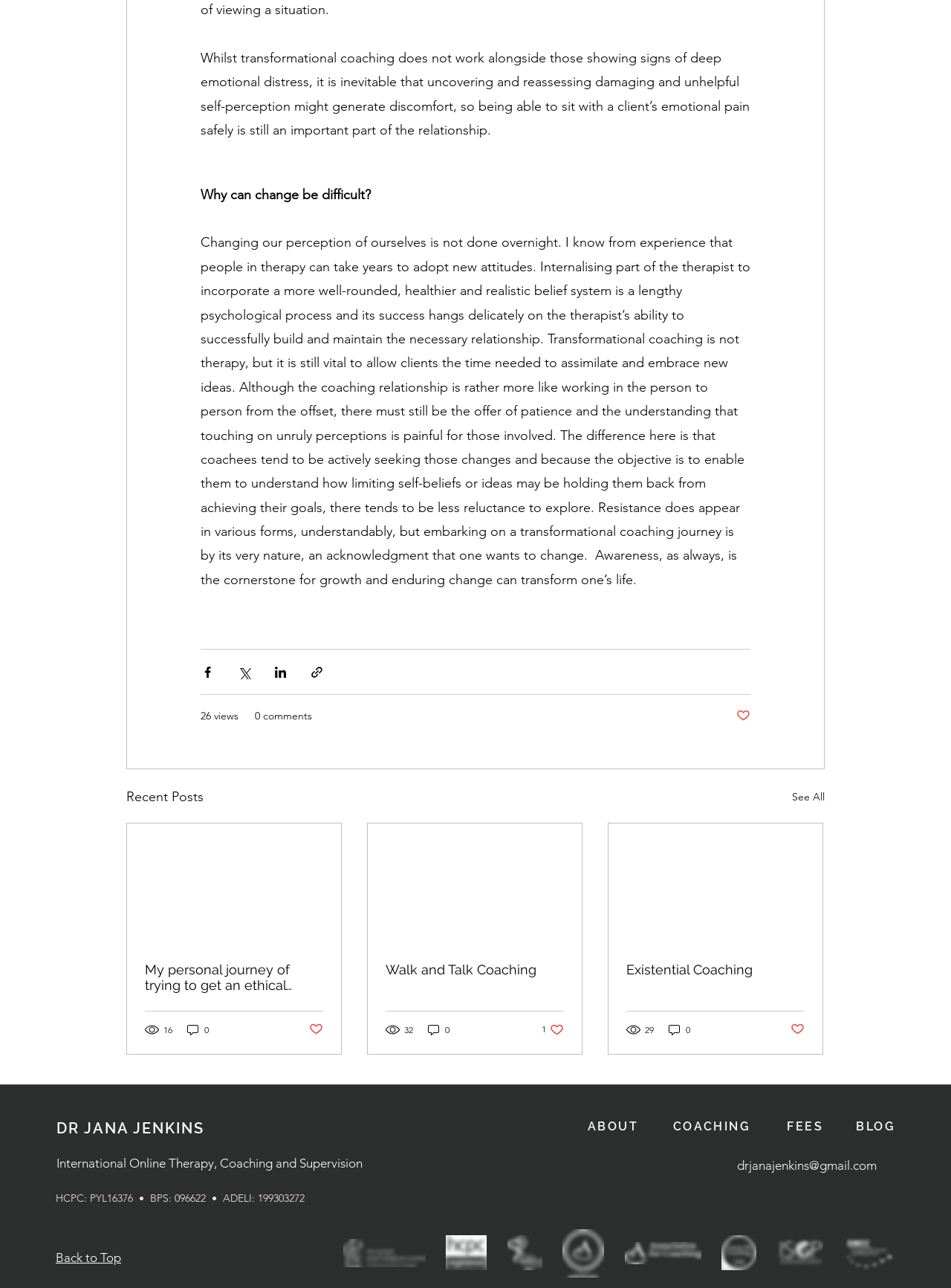What is the name of the third article?
Answer the question with detailed information derived from the image.

According to the link element with ID 613, the third article is titled 'Existential Coaching'.